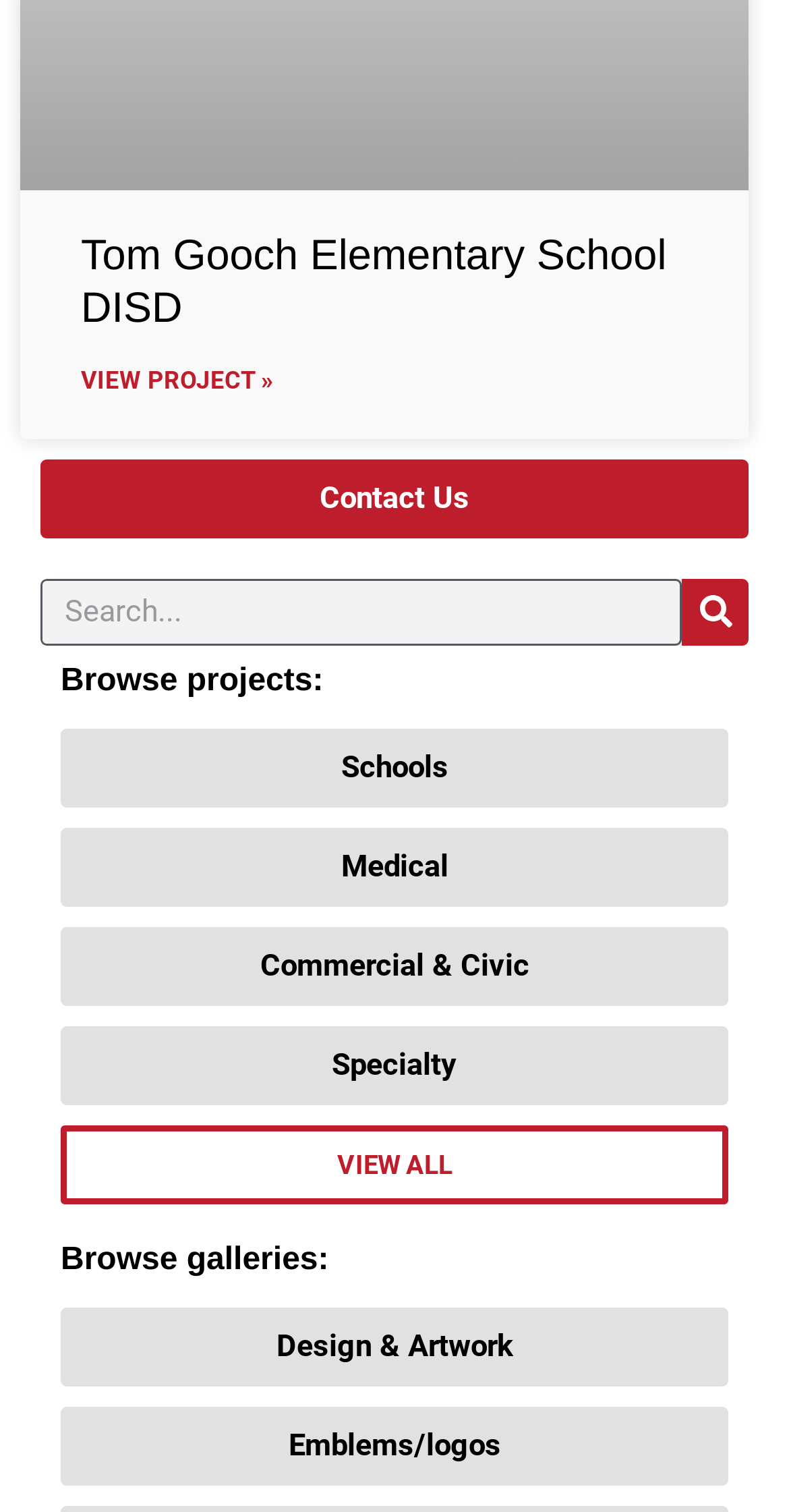Locate the bounding box coordinates of the element's region that should be clicked to carry out the following instruction: "Browse Schools projects". The coordinates need to be four float numbers between 0 and 1, i.e., [left, top, right, bottom].

[0.077, 0.482, 0.923, 0.534]